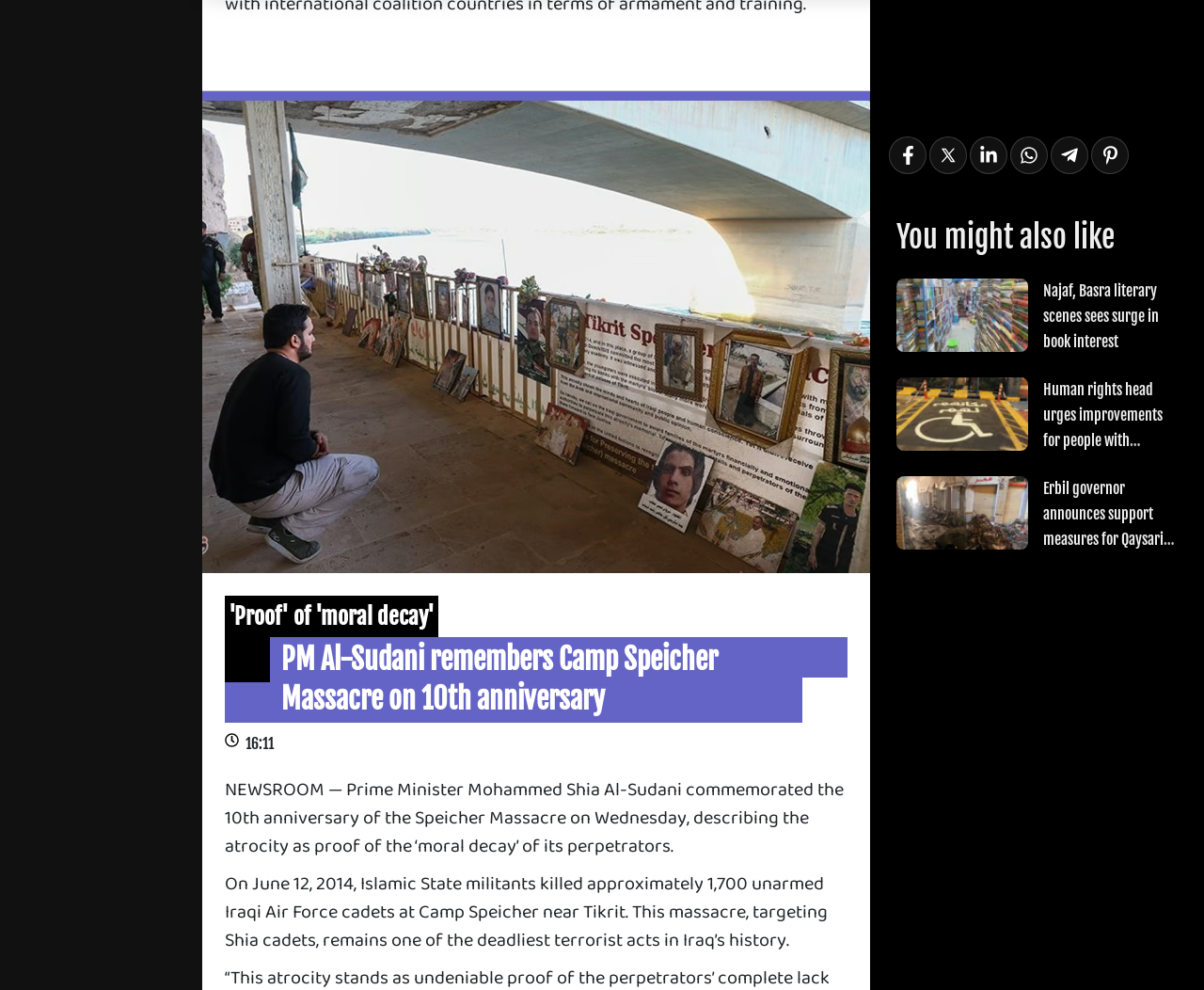How many social media platforms can you share the article on?
Using the details shown in the screenshot, provide a comprehensive answer to the question.

There are six social media platforms that the article can be shared on, which are Facebook, Twitter, LinkedIn, WhatsApp, Telegram, and Pinterest, as indicated by the share links at the bottom of the page.